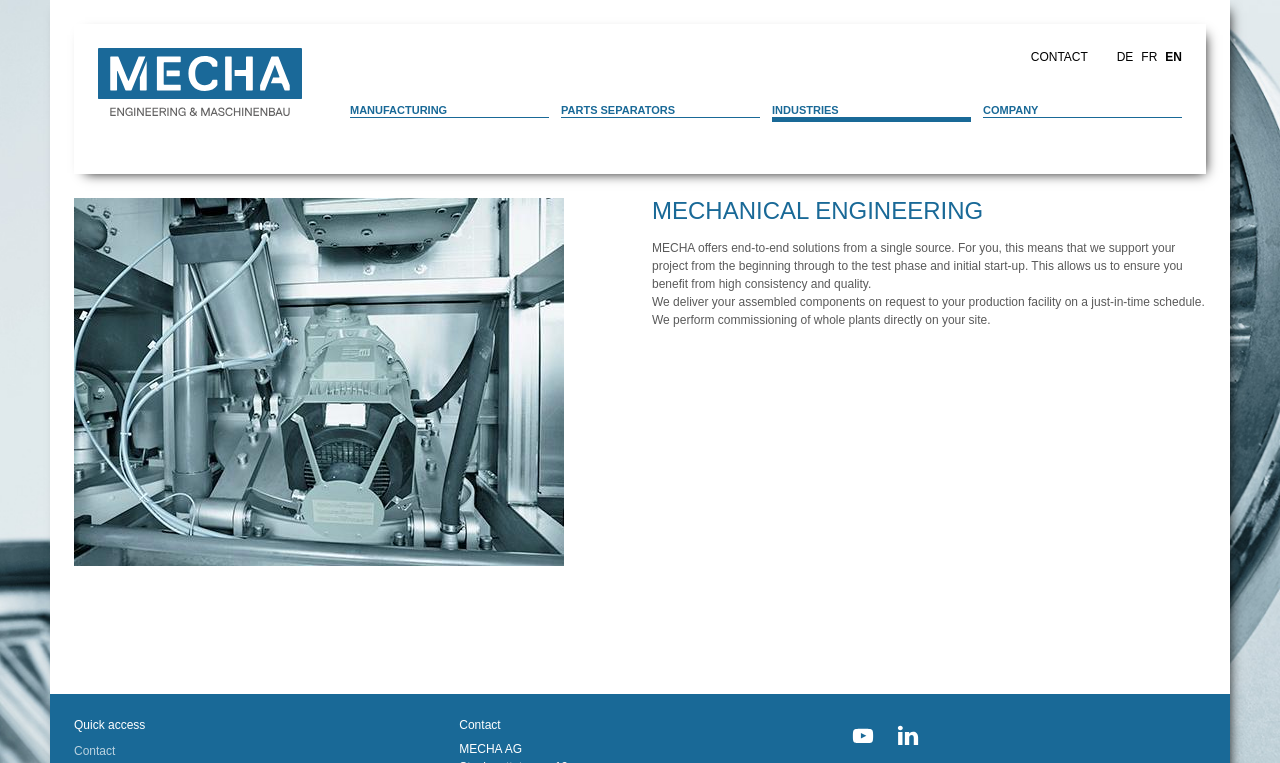Locate the bounding box coordinates of the clickable area to execute the instruction: "Click the logo". Provide the coordinates as four float numbers between 0 and 1, represented as [left, top, right, bottom].

[0.077, 0.063, 0.236, 0.152]